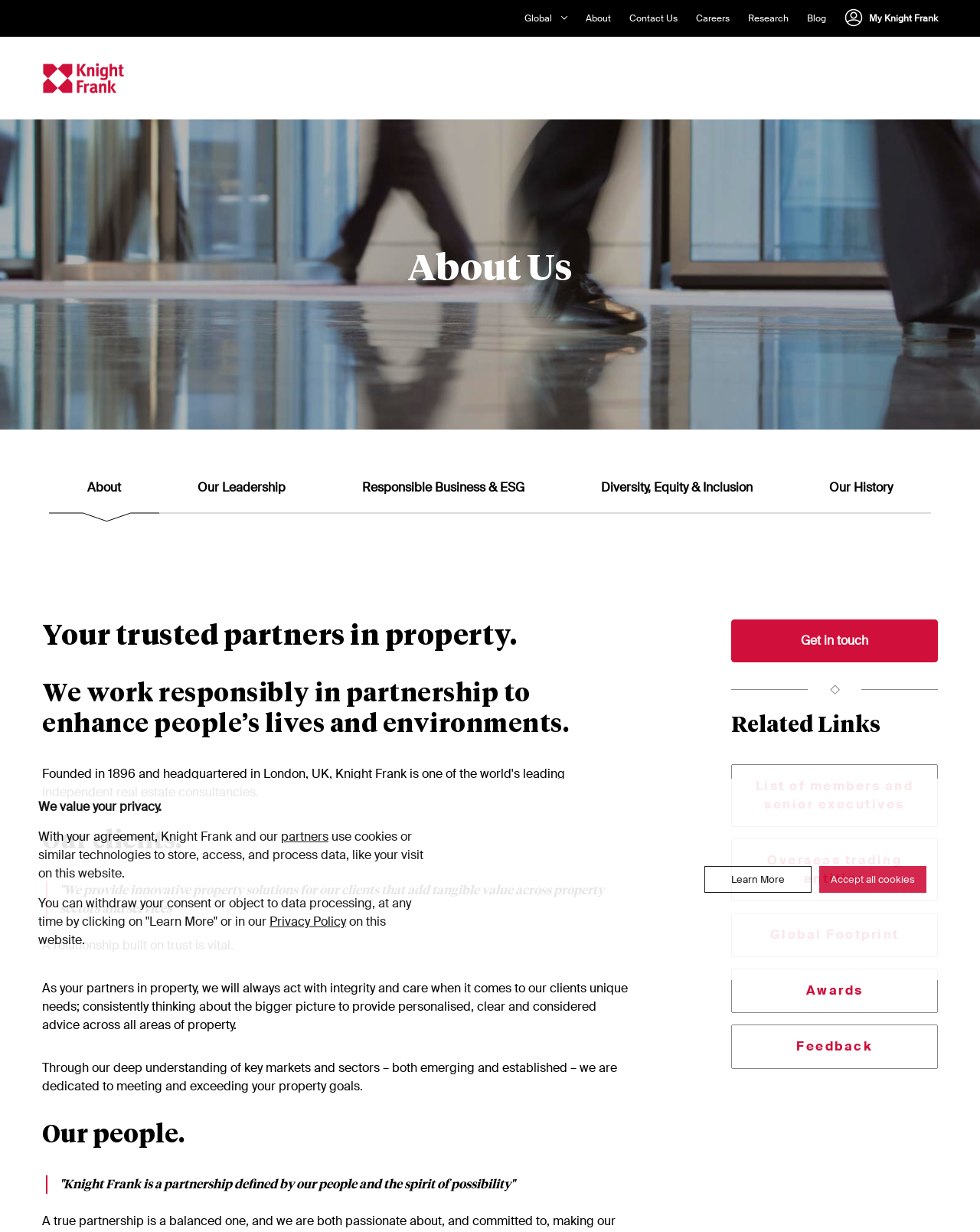Use a single word or phrase to answer this question: 
What is the last country listed in the 'Asia Pacific' region?

Hong Kong SAR